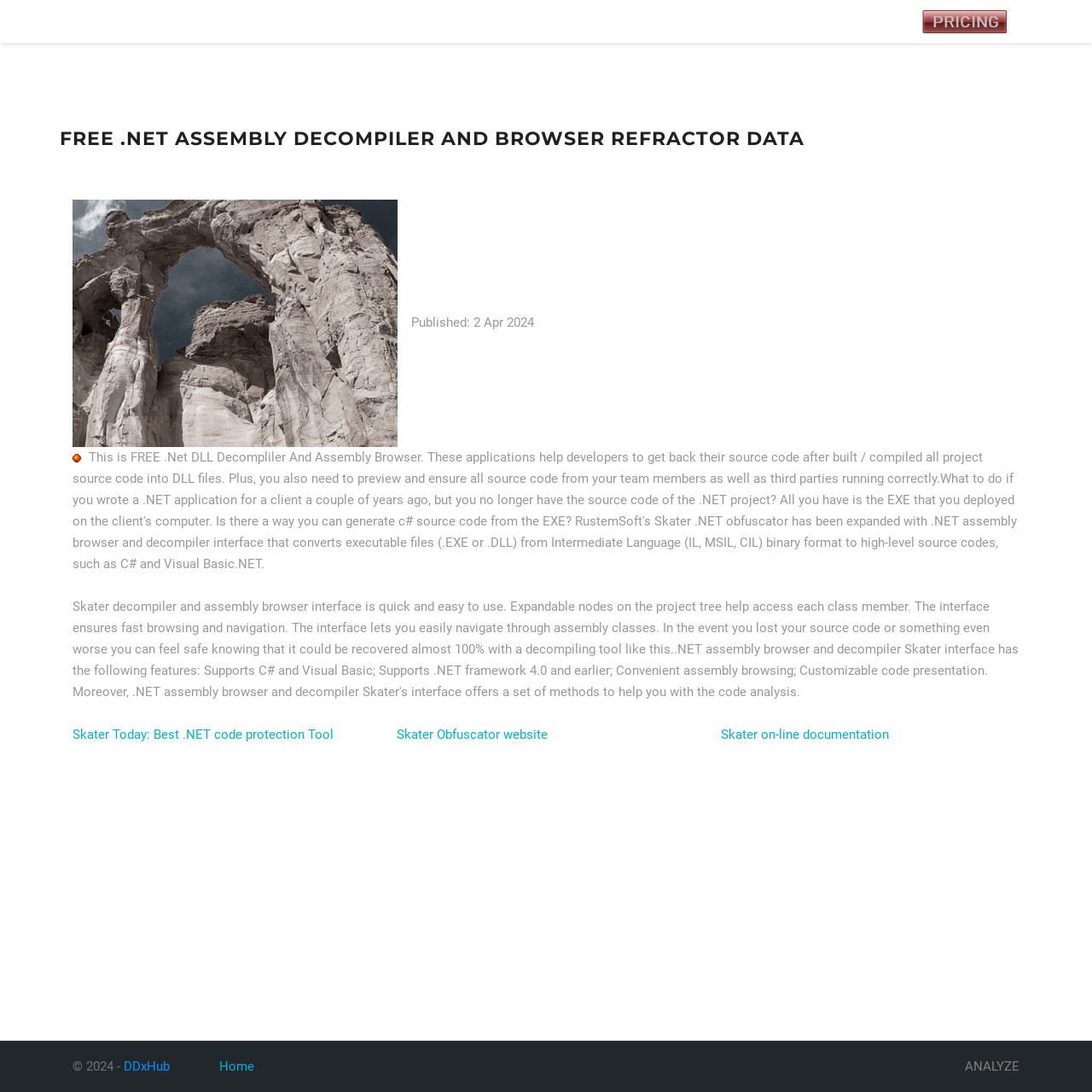Please indicate the bounding box coordinates for the clickable area to complete the following task: "Click on DDxHub link". The coordinates should be specified as four float numbers between 0 and 1, i.e., [left, top, right, bottom].

[0.055, 0.001, 0.13, 0.04]